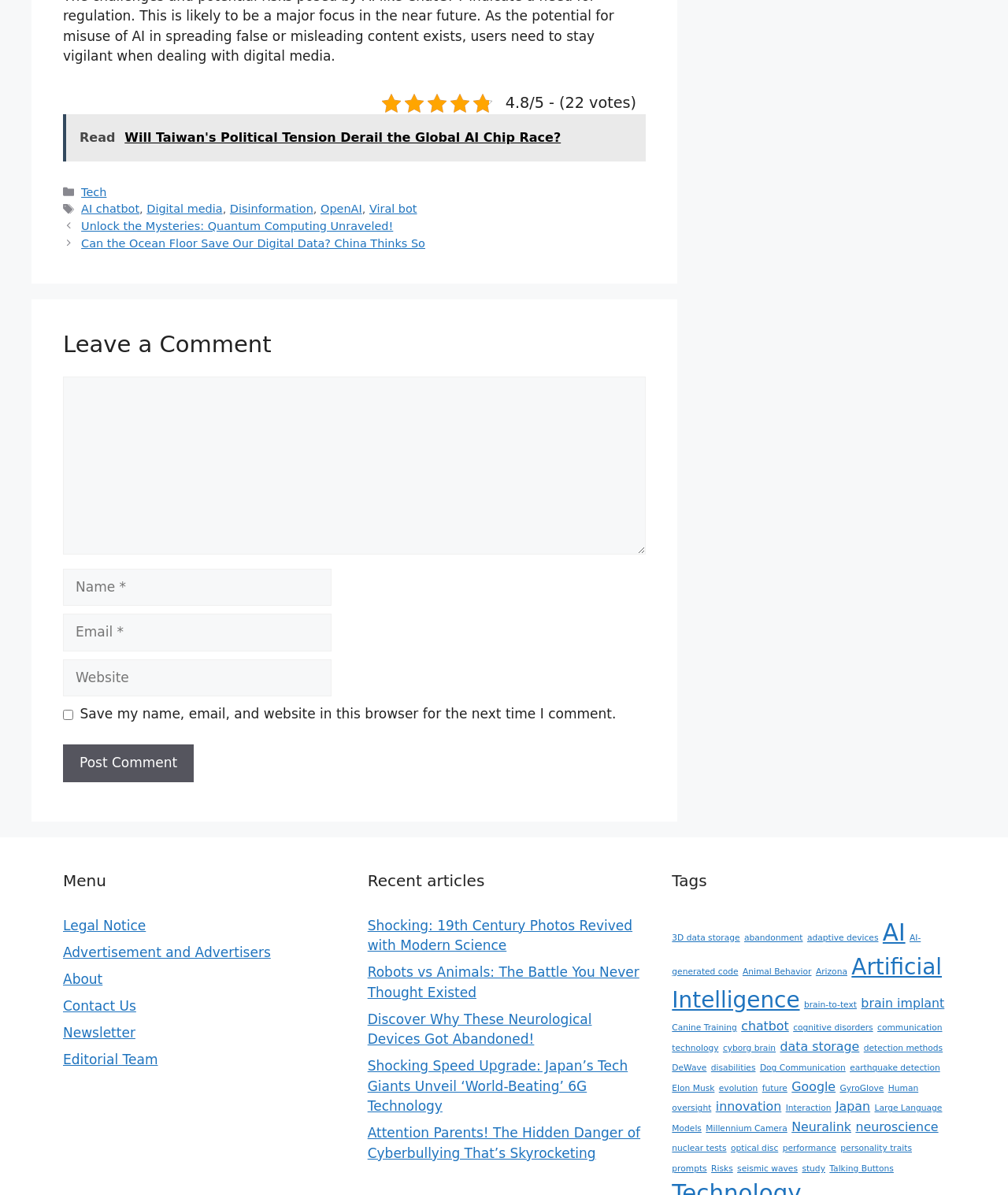Provide the bounding box coordinates of the area you need to click to execute the following instruction: "Read the article about Will Taiwan's Political Tension Derail the Global AI Chip Race?".

[0.062, 0.096, 0.641, 0.135]